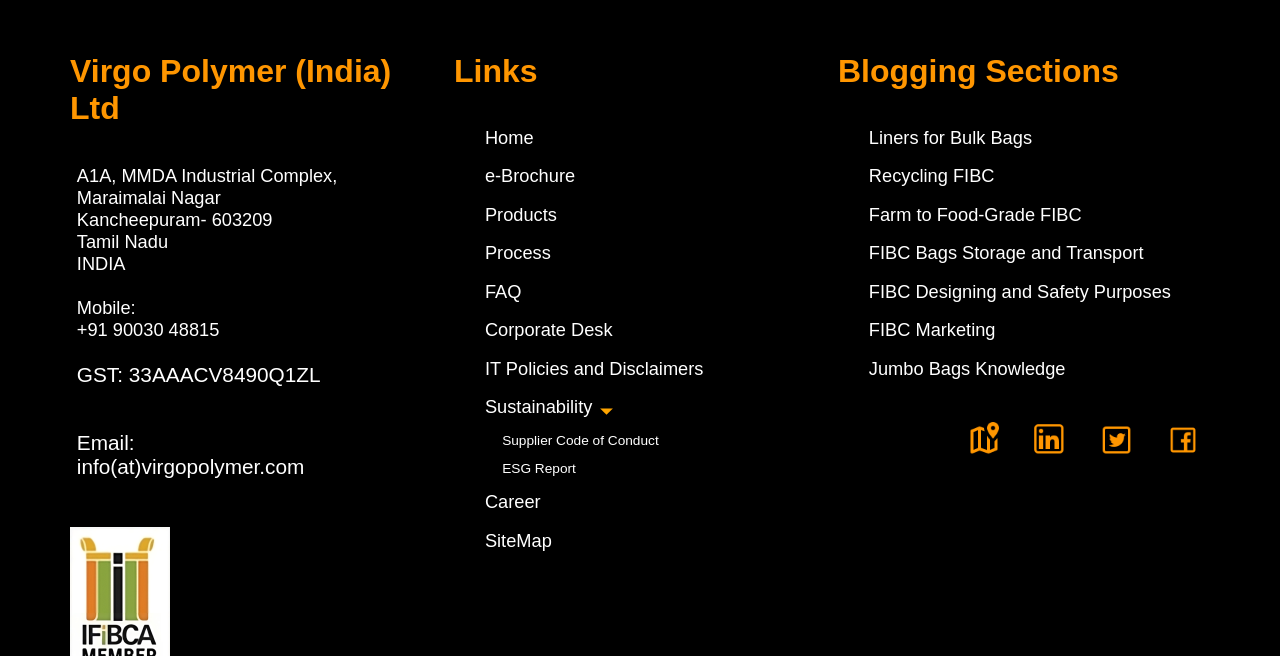Please determine the bounding box coordinates of the element to click on in order to accomplish the following task: "Visit the 'Career' page". Ensure the coordinates are four float numbers ranging from 0 to 1, i.e., [left, top, right, bottom].

[0.375, 0.74, 0.641, 0.791]